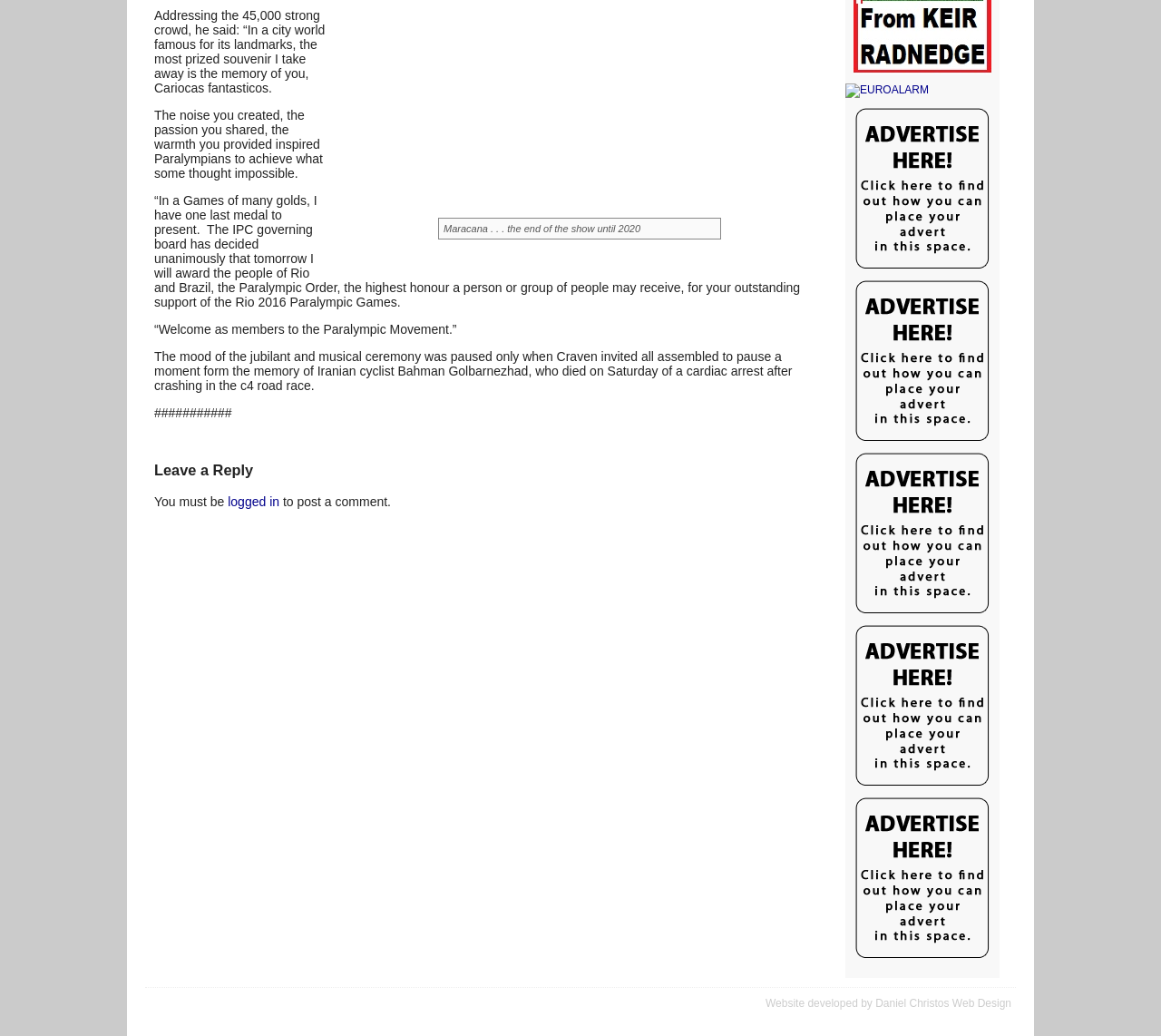Using the webpage screenshot, find the UI element described by Daniel Christos Web Design. Provide the bounding box coordinates in the format (top-left x, top-left y, bottom-right x, bottom-right y), ensuring all values are floating point numbers between 0 and 1.

[0.754, 0.962, 0.871, 0.975]